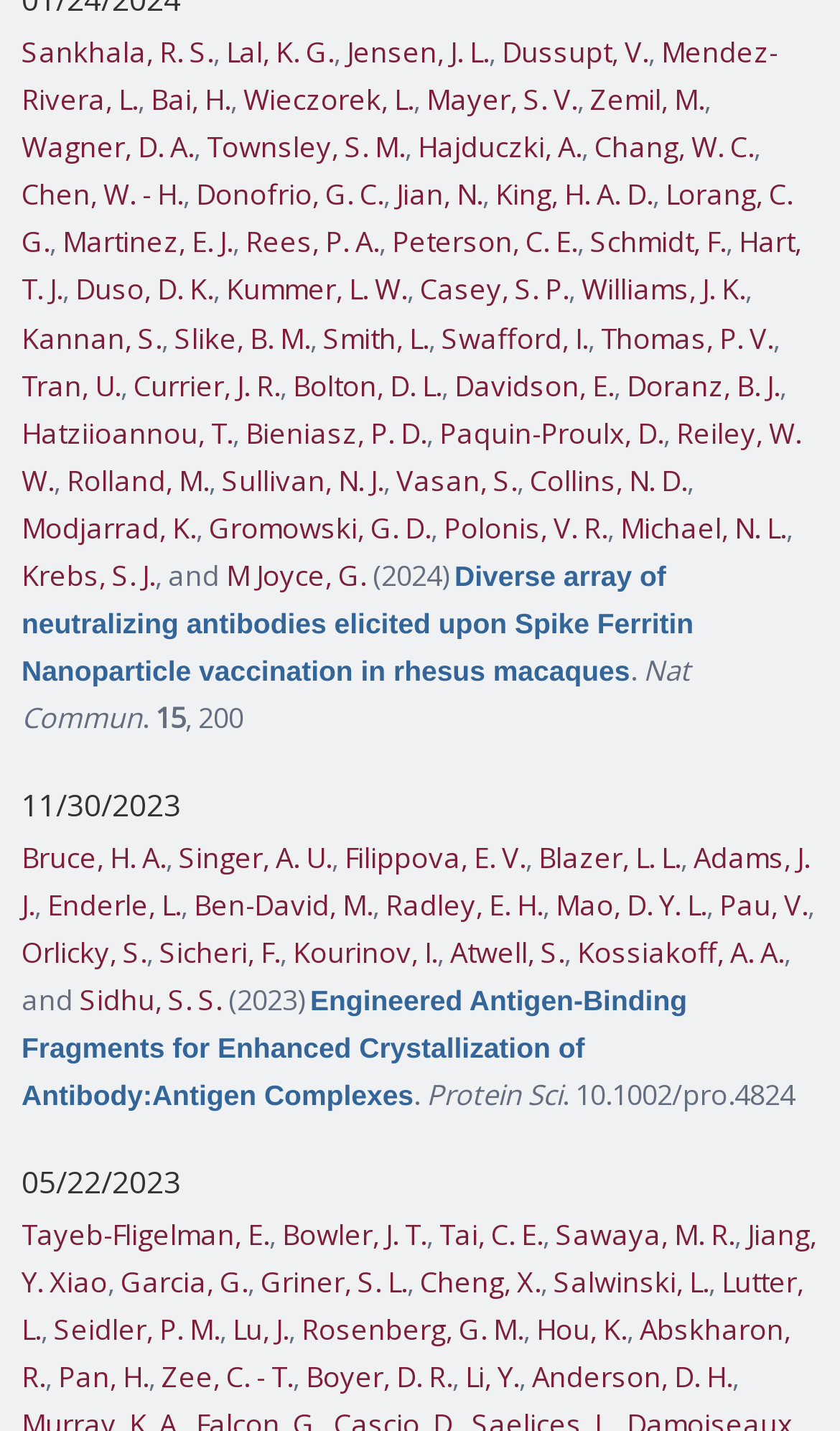Please mark the clickable region by giving the bounding box coordinates needed to complete this instruction: "Read the article of Engineered Antigen-Binding Fragments for Enhanced Crystallization of Antibody:Antigen Complexes".

[0.026, 0.685, 0.818, 0.779]